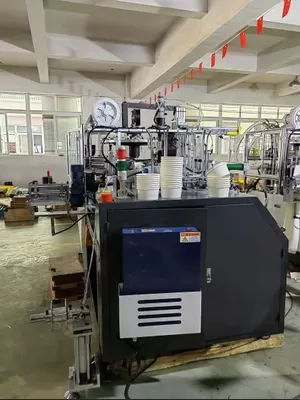Give a thorough and detailed caption for the image.

The image showcases the interior of a manufacturing facility featuring a state-of-the-art 380V 50HZ Full Automatic Paper Cup Machine, specifically the ZSJ-588 model. This advanced equipment is designed for high-efficiency production of disposable paper cups. In the scene, you can see the machine's complex assembly, complete with various gauges and automatic components that ensure precision and reliability during operation.

Several white paper cups are neatly stacked on the machine, indicating that it is in active use. The industrial setting is illuminated by natural light streaming through large windows, while overhead decorations add a touch of vibrancy to the workspace. The machine's robust build, with visible mechanical parts, illustrates the sophistication of technology used in modern manufacturing processes.

This image conveys not just the functionality of the paper cup machine but also the efficiency and innovation driving production in the industry.